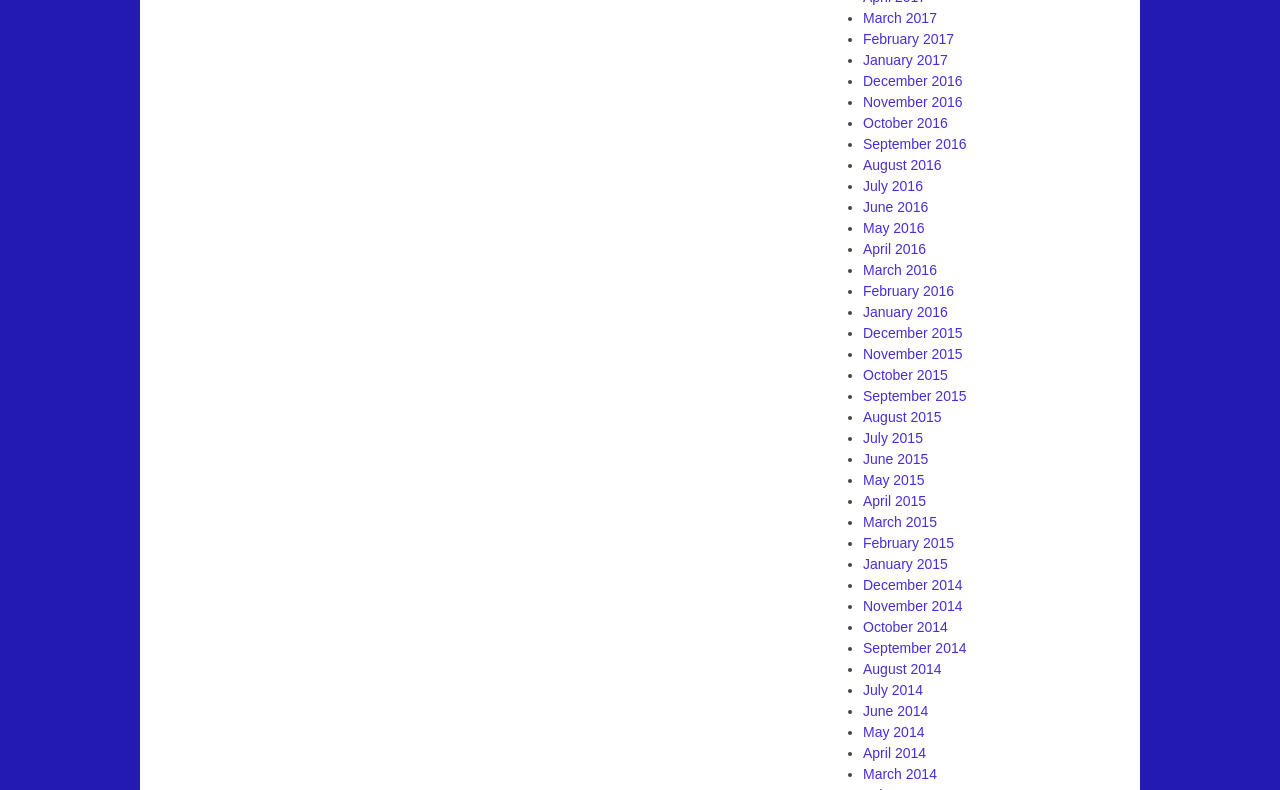Can you give a comprehensive explanation to the question given the content of the image?
What is the earliest month listed?

By examining the list of links, I found that the earliest month listed is December 2014, which is located at the bottom of the list.